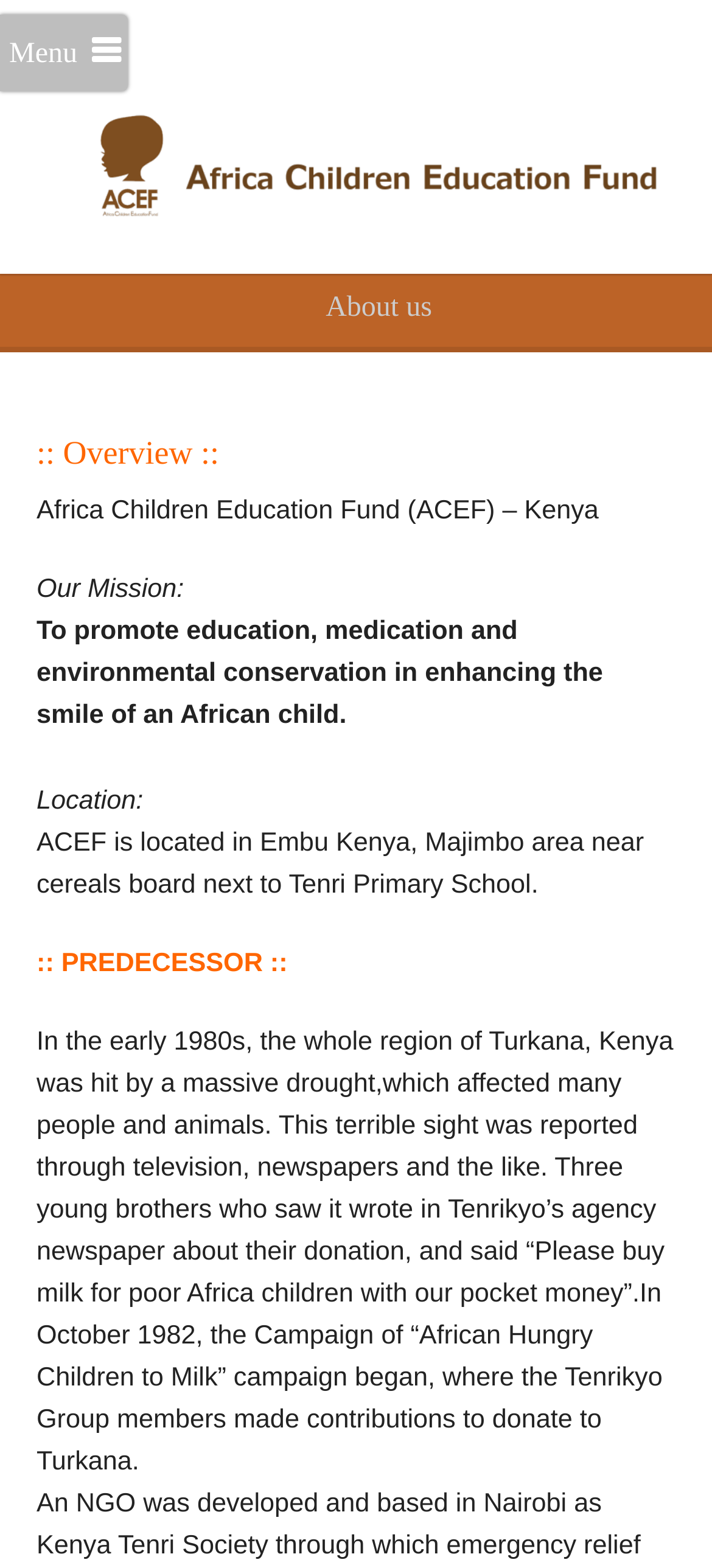Identify the bounding box coordinates for the UI element described as: "alt="Africa Children Education Fund"".

[0.131, 0.073, 0.962, 0.126]